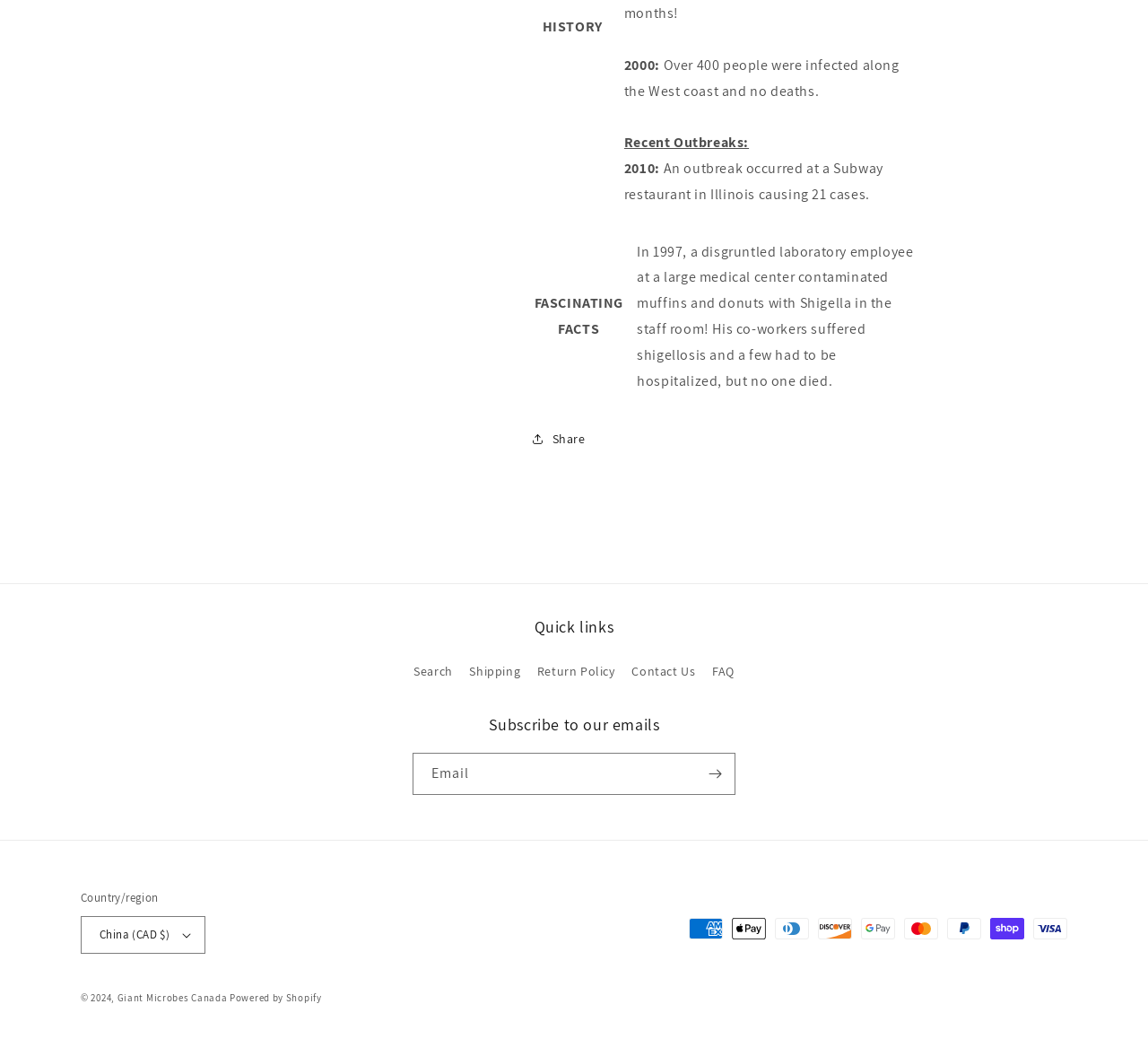Answer with a single word or phrase: 
How many images are there in the payment methods section?

9